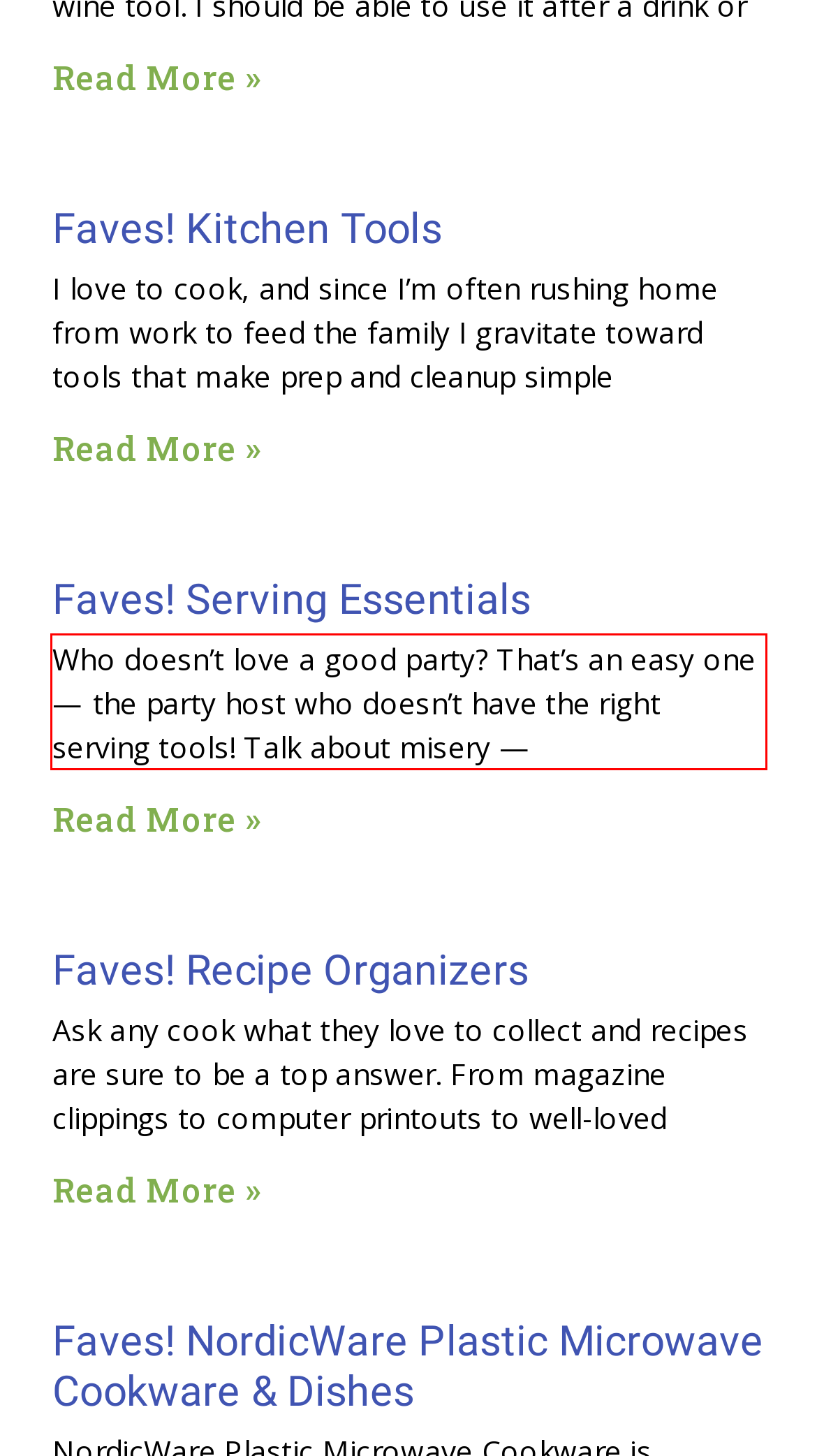From the screenshot of the webpage, locate the red bounding box and extract the text contained within that area.

Who doesn’t love a good party? That’s an easy one — the party host who doesn’t have the right serving tools! Talk about misery —